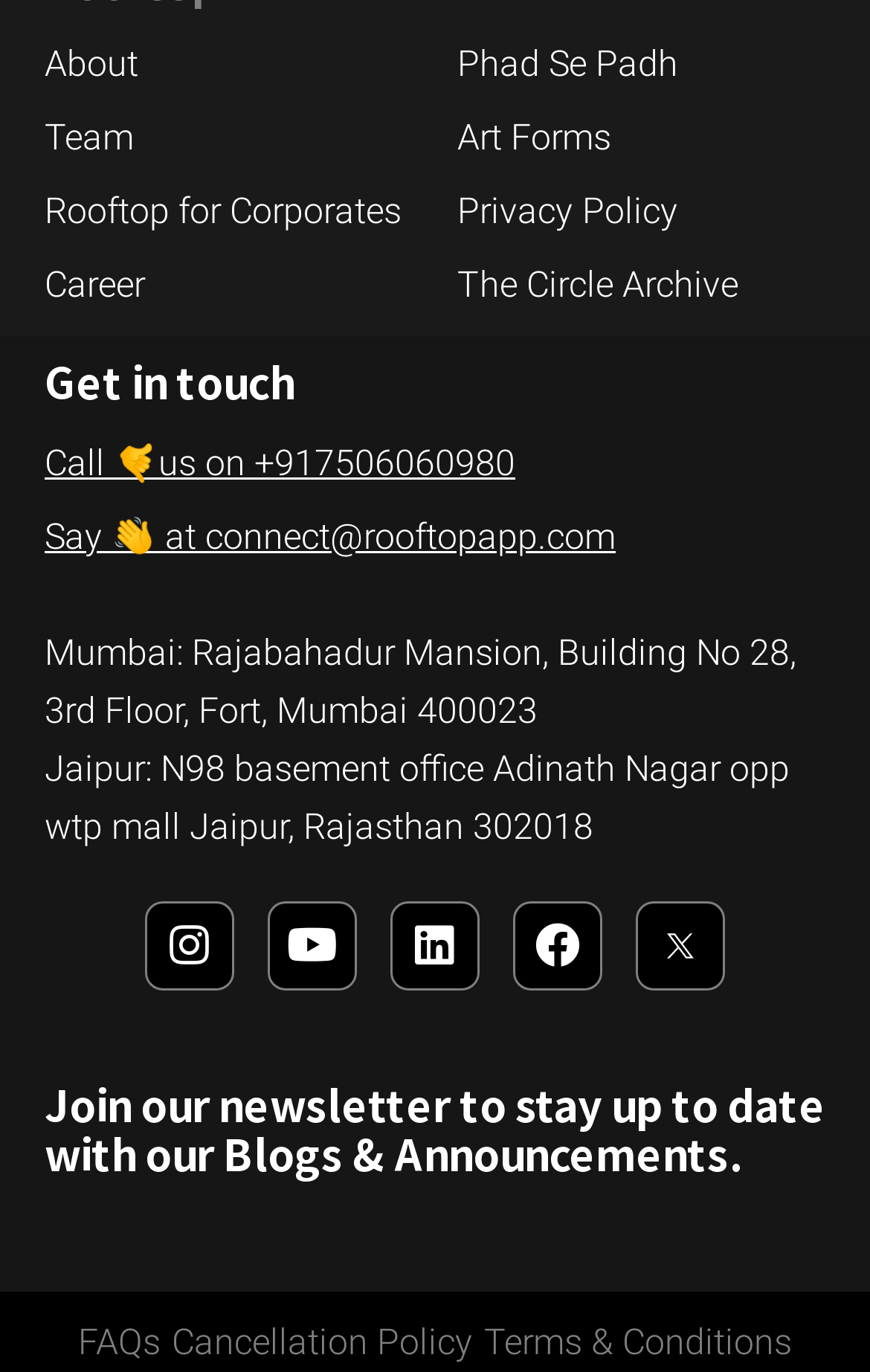Can you provide the bounding box coordinates for the element that should be clicked to implement the instruction: "Check out Games"?

None